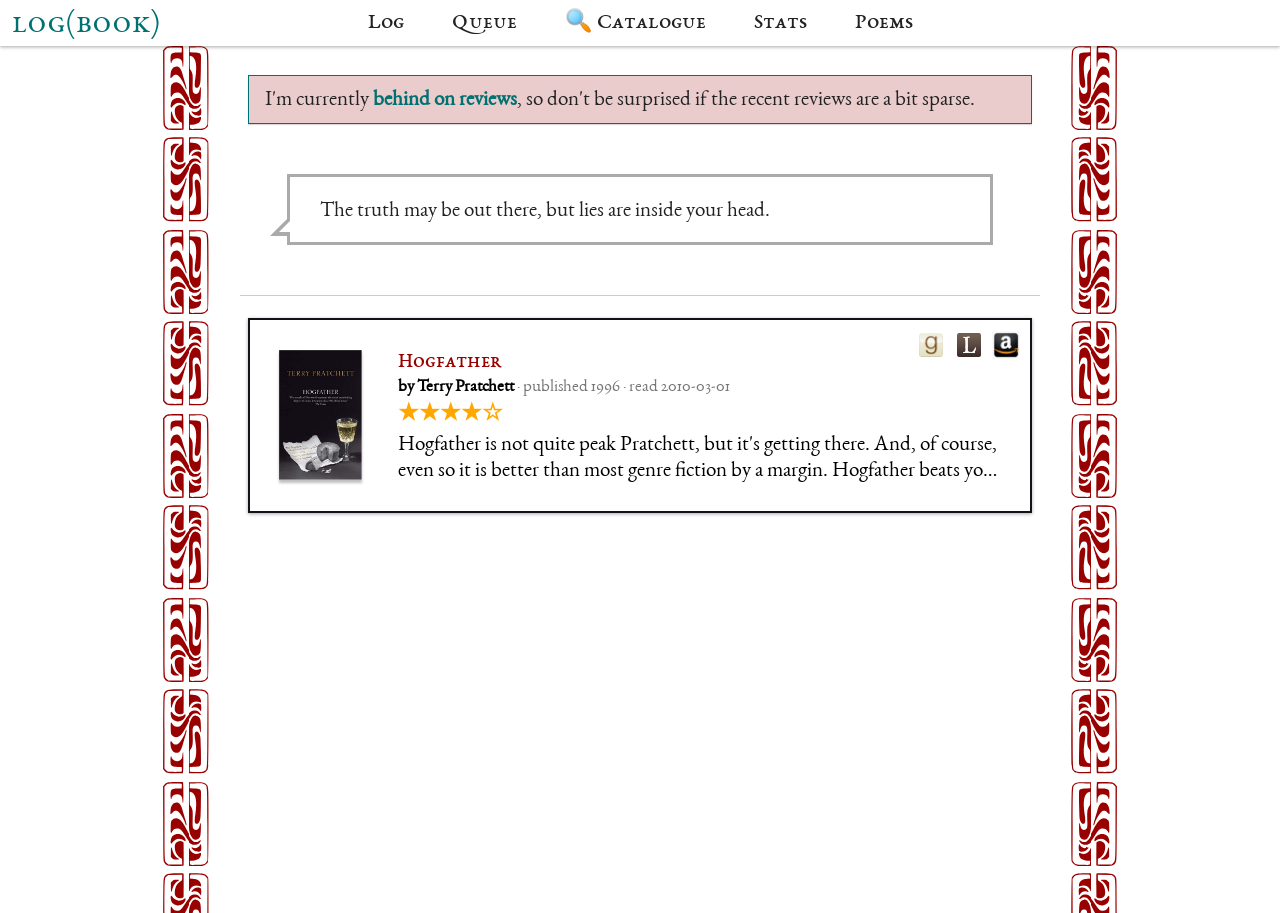Given the description 🔍 Catalogue, predict the bounding box coordinates of the UI element. Ensure the coordinates are in the format (top-left x, top-left y, bottom-right x, bottom-right y) and all values are between 0 and 1.

[0.422, 0.009, 0.57, 0.042]